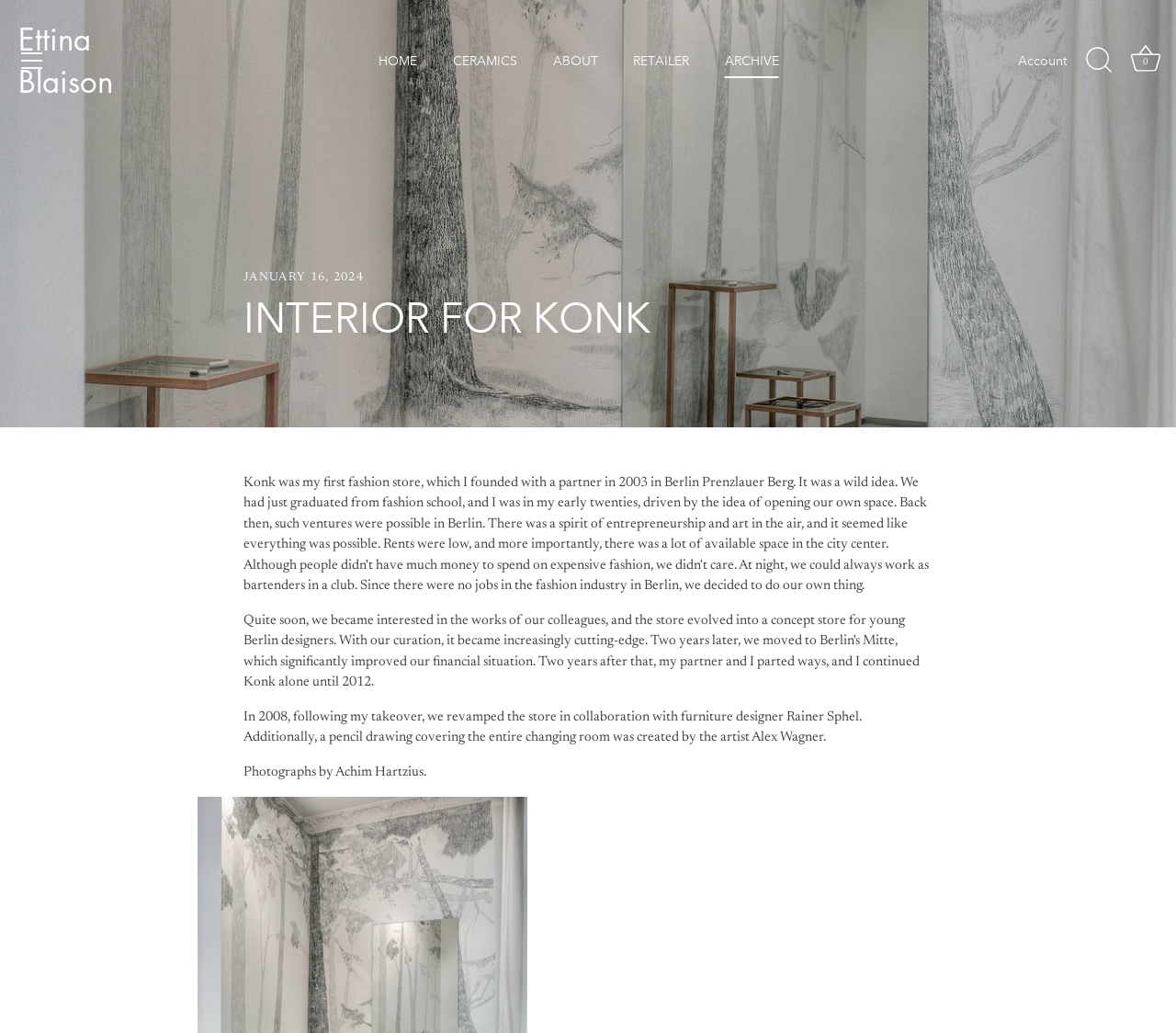What is the name of the artist who created a pencil drawing?
Answer with a single word or phrase, using the screenshot for reference.

Alex Wagner